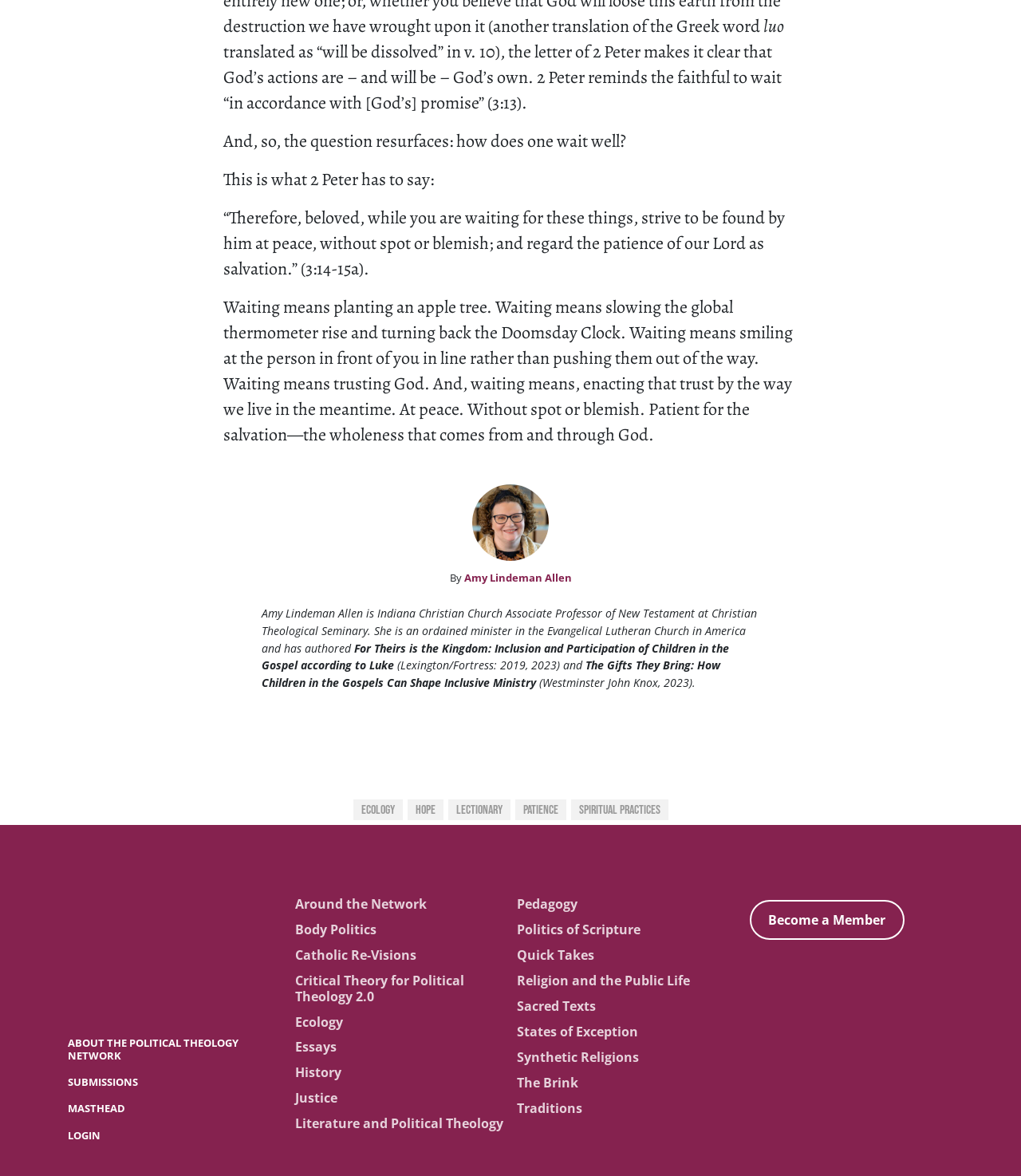Determine the bounding box coordinates for the UI element described. Format the coordinates as (top-left x, top-left y, bottom-right x, bottom-right y) and ensure all values are between 0 and 1. Element description: Become a Member

[0.734, 0.766, 0.886, 0.799]